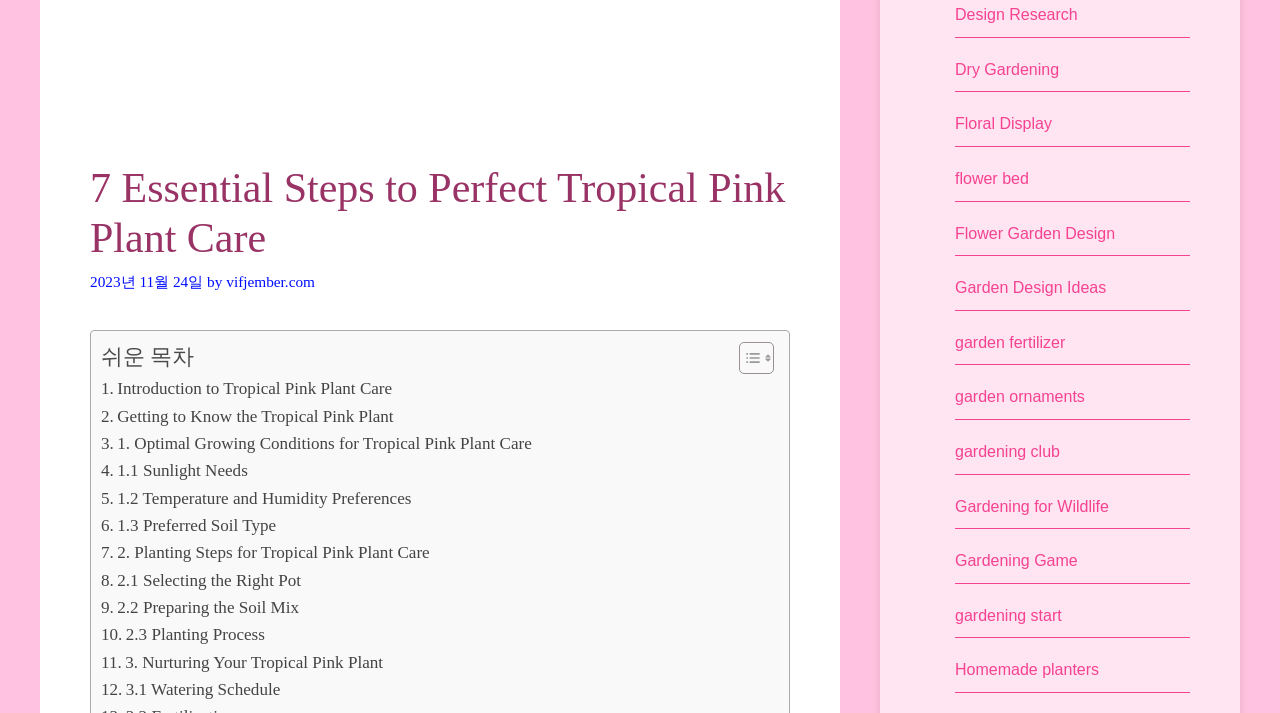Identify the bounding box of the UI element that matches this description: "Garden Design Ideas".

[0.746, 0.392, 0.864, 0.415]